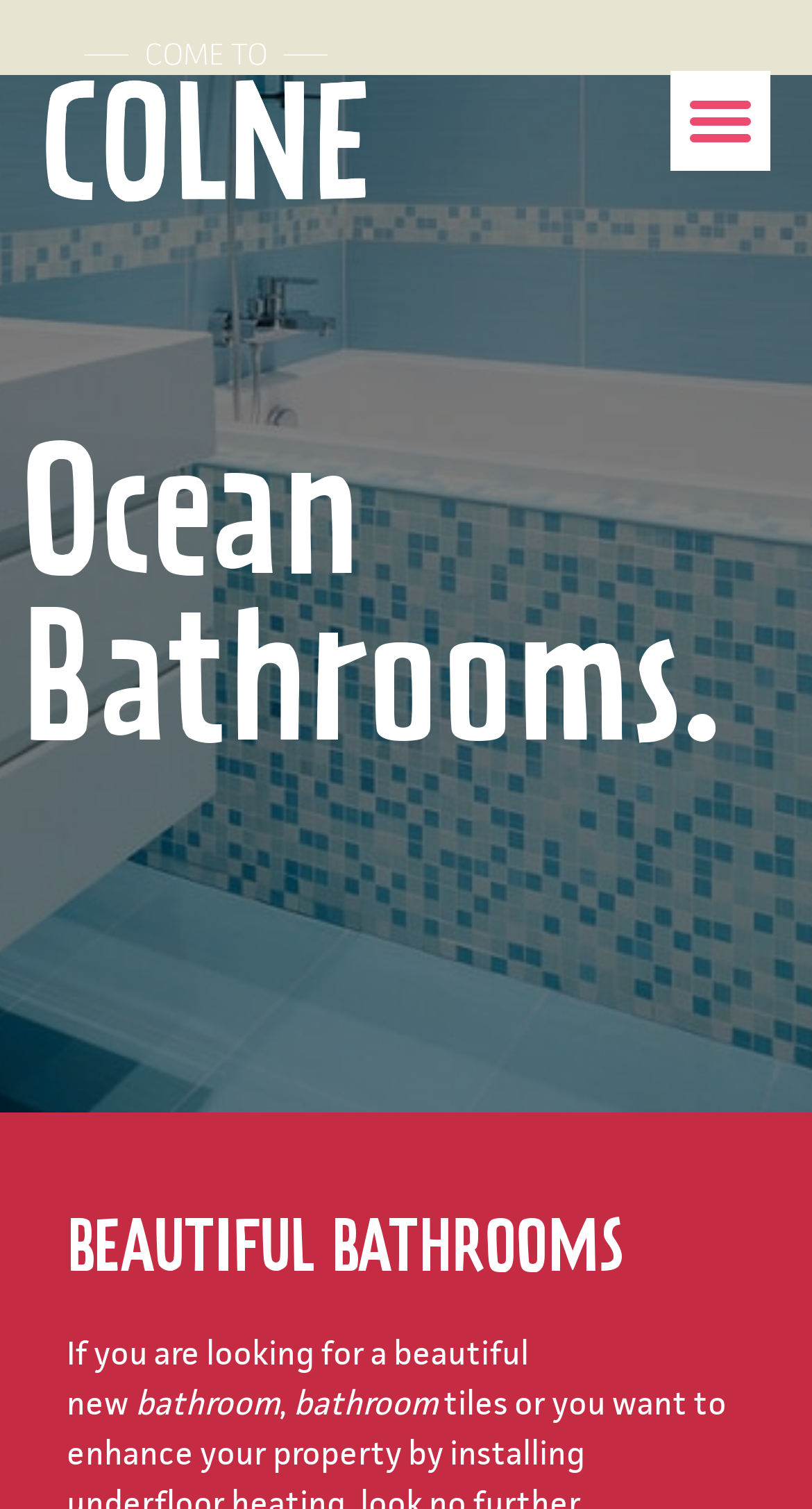Construct a thorough caption encompassing all aspects of the webpage.

The webpage is about Ocean Bathrooms, with a prominent heading "Ocean Bathrooms." located at the top-left section of the page. Below this heading, there is a link on the left side, and a button labeled "Menu Toggle" on the right side, which is not expanded. 

Further down, there is a larger heading "BEAUTIFUL BATHROOMS" positioned near the bottom of the page. Below this heading, there is a paragraph of text that starts with "If you are looking for a beautiful new" and continues with "bathroom" and a comma, indicating that the text is discussing bathroom-related topics.